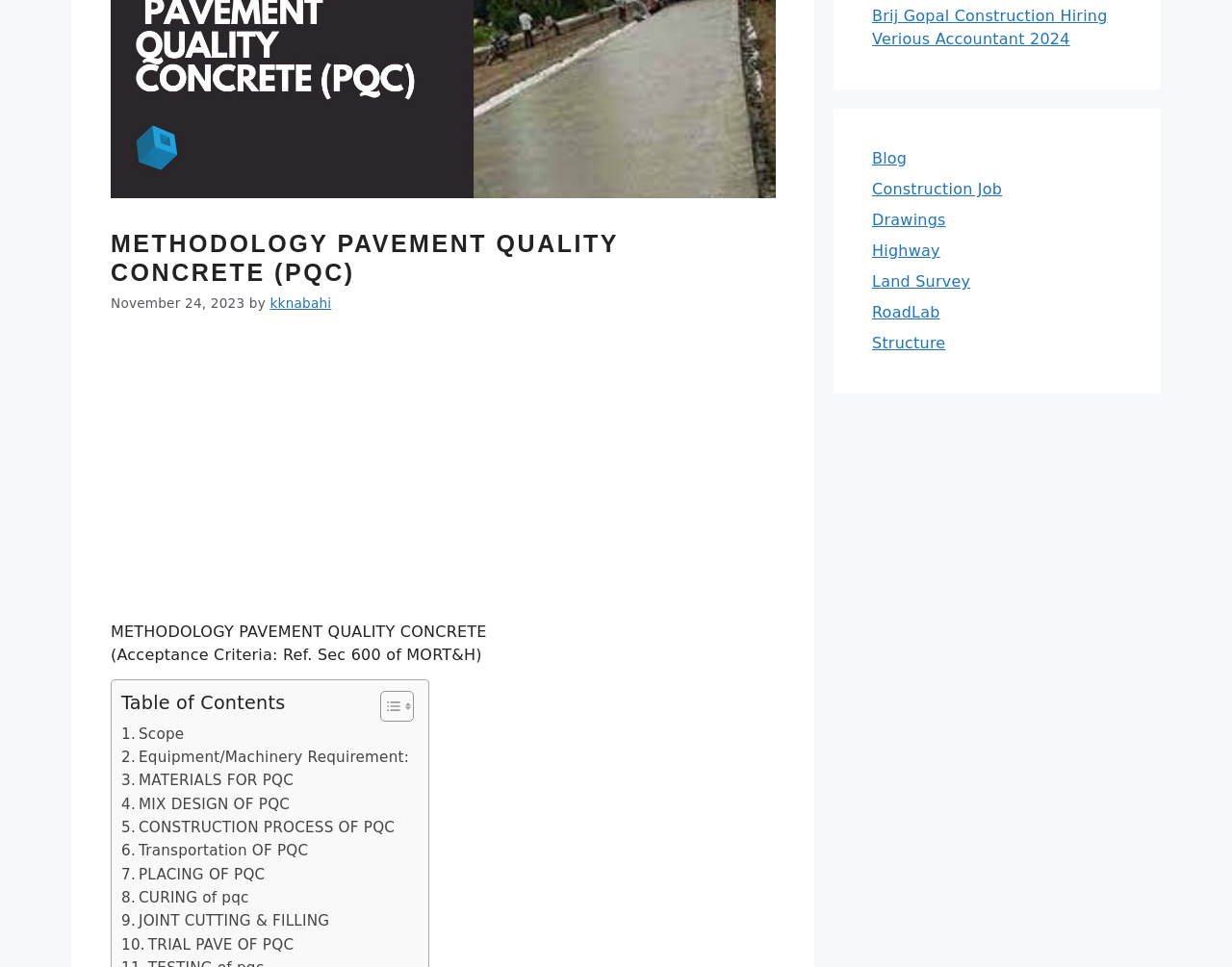Give the bounding box coordinates for this UI element: "JOINT CUTTING & FILLING". The coordinates should be four float numbers between 0 and 1, arranged as [left, top, right, bottom].

[0.098, 0.941, 0.267, 0.965]